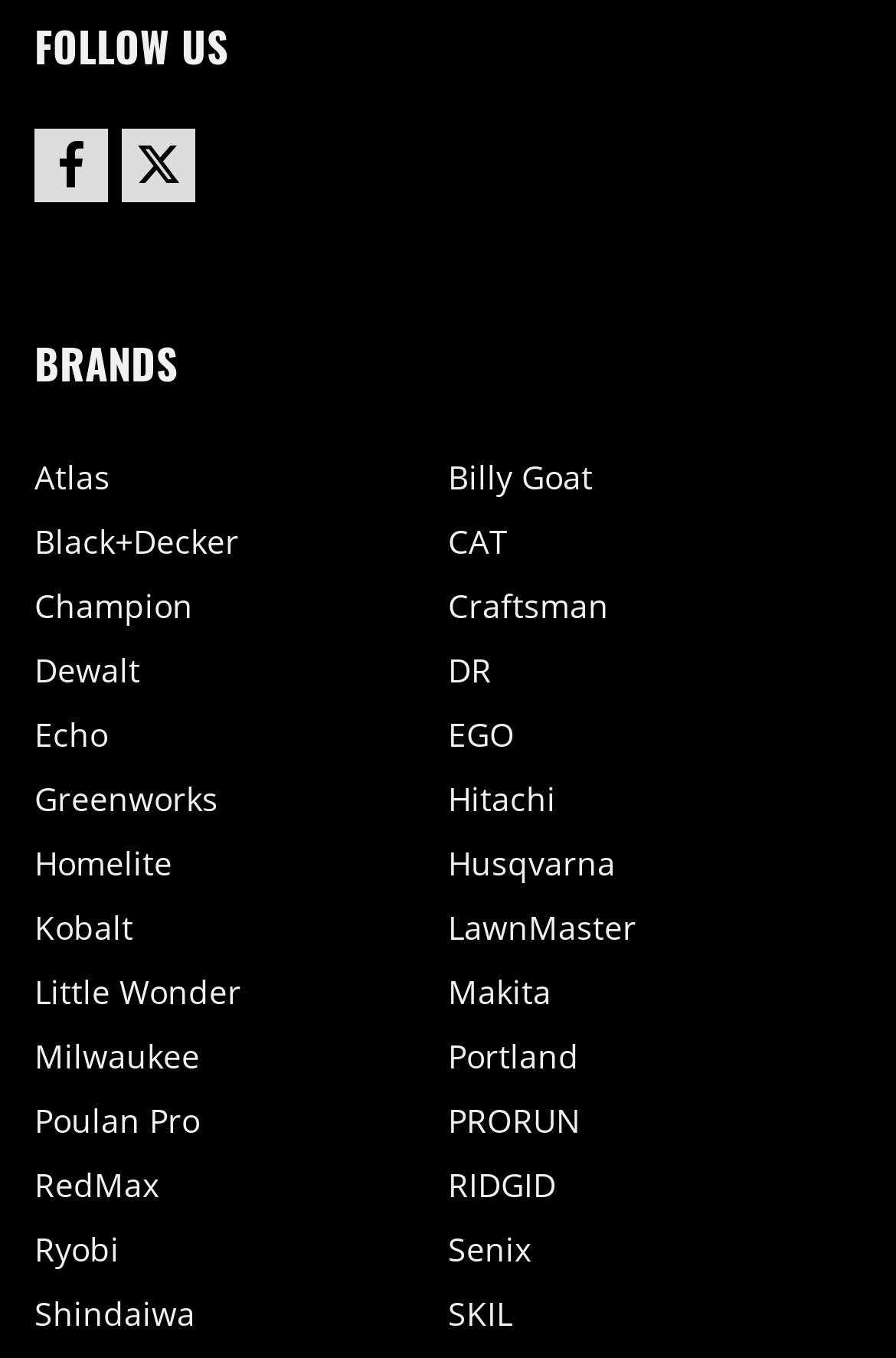What is the brand located at the bottom left of the list?
Using the details shown in the screenshot, provide a comprehensive answer to the question.

By examining the bounding box coordinates of the link elements, I found that the brand 'Shindaiwa' is located at the bottom left of the list, with a y-coordinate of 0.95.